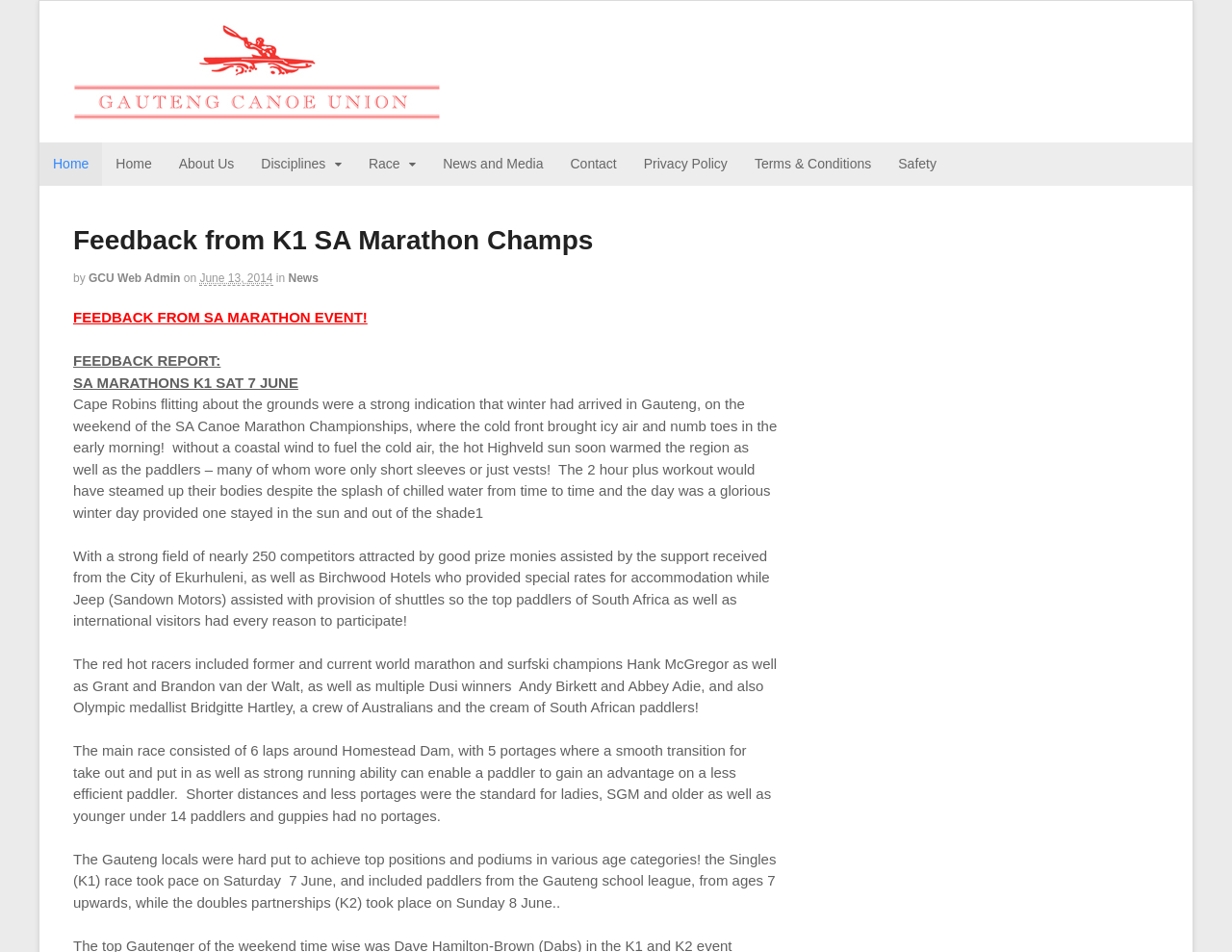Please locate the bounding box coordinates of the region I need to click to follow this instruction: "Click the 'Contact' link".

[0.452, 0.15, 0.512, 0.195]